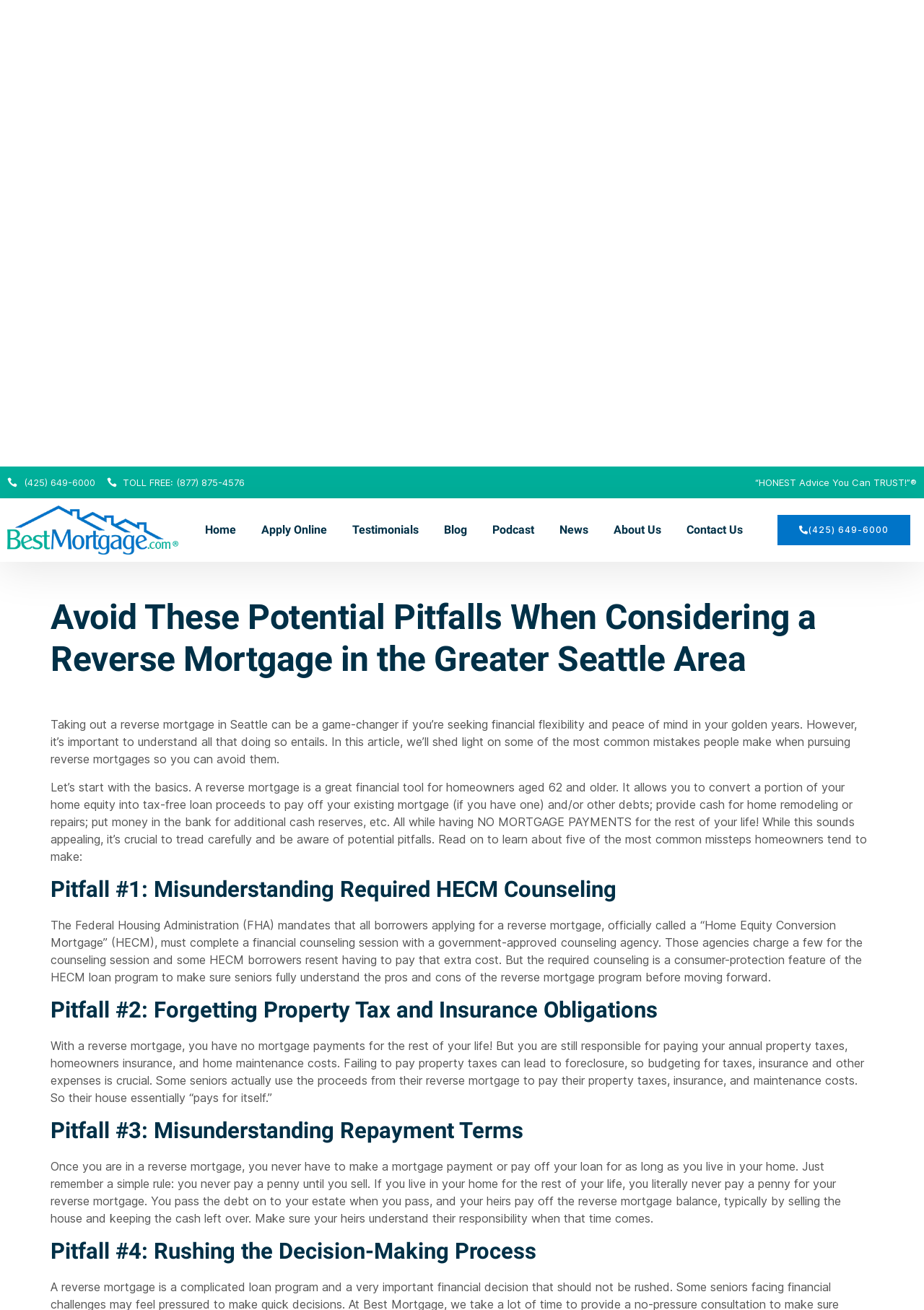Find the bounding box coordinates for the HTML element described in this sentence: "alt="best Mortgage logo"". Provide the coordinates as four float numbers between 0 and 1, in the format [left, top, right, bottom].

[0.008, 0.386, 0.193, 0.423]